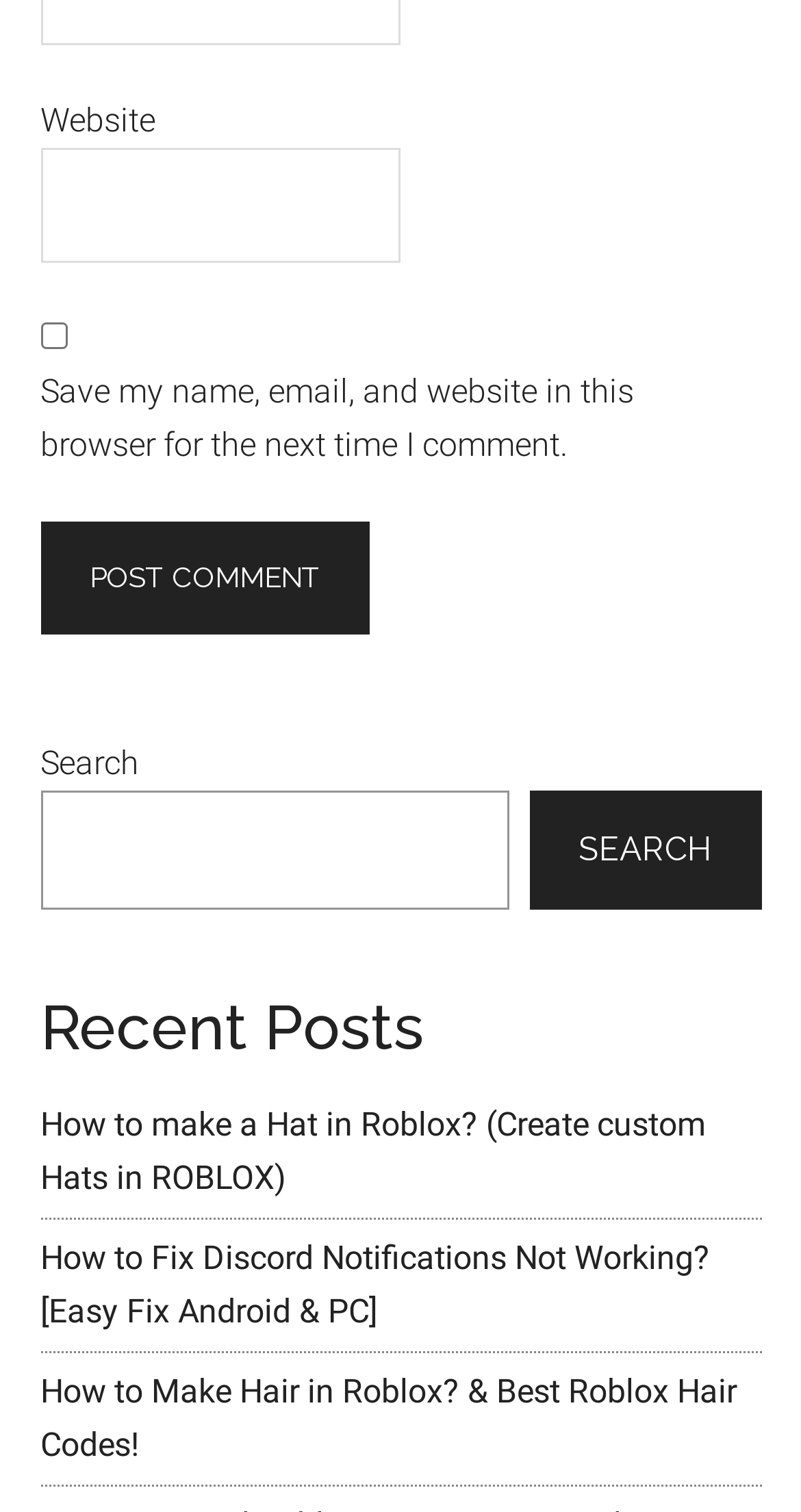What is the primary function of the website?
Based on the image, respond with a single word or phrase.

Blogging